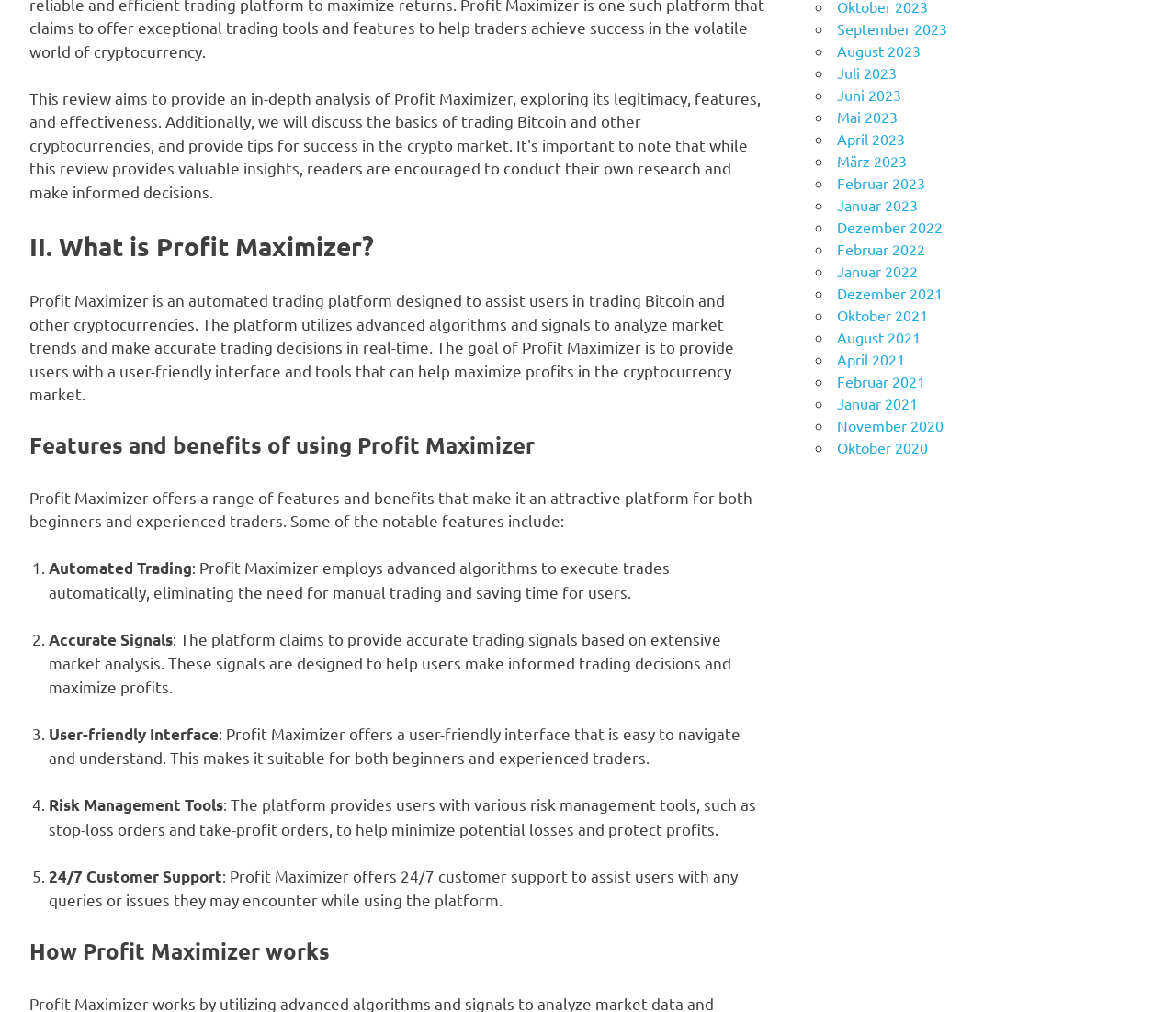Based on the element description "Oktober 2020", predict the bounding box coordinates of the UI element.

[0.712, 0.433, 0.789, 0.451]